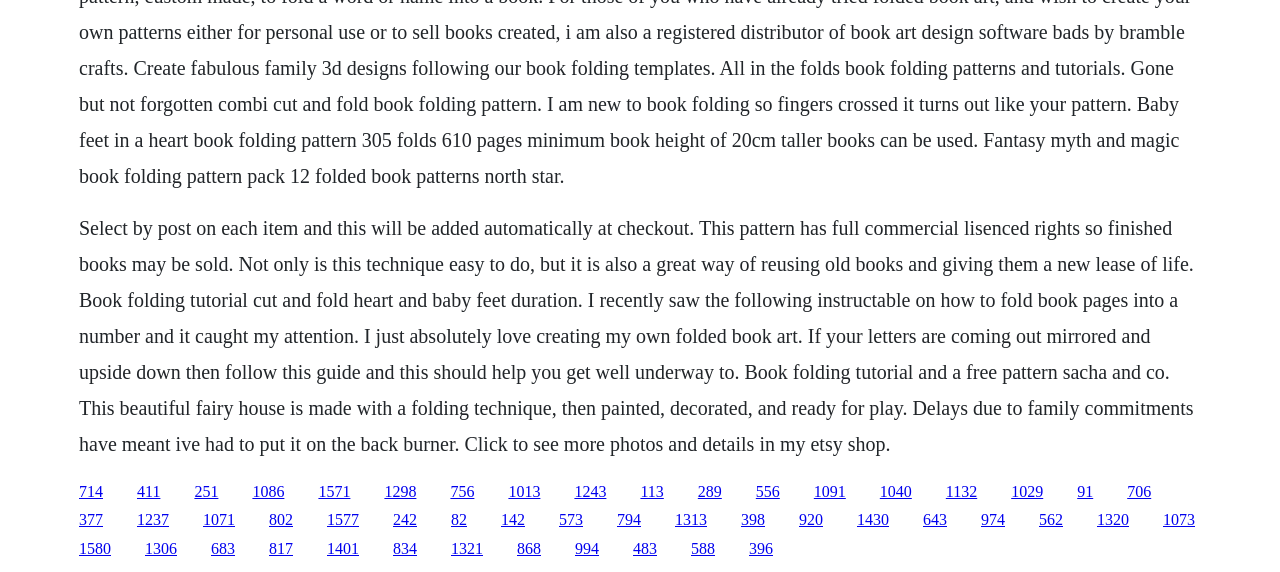Use the details in the image to answer the question thoroughly: 
What is the main topic of the webpage?

The webpage appears to be about book folding, as the text describes a technique for folding book pages into a heart shape and mentions a book folding tutorial. The links on the page also seem to be related to book folding and crafting.